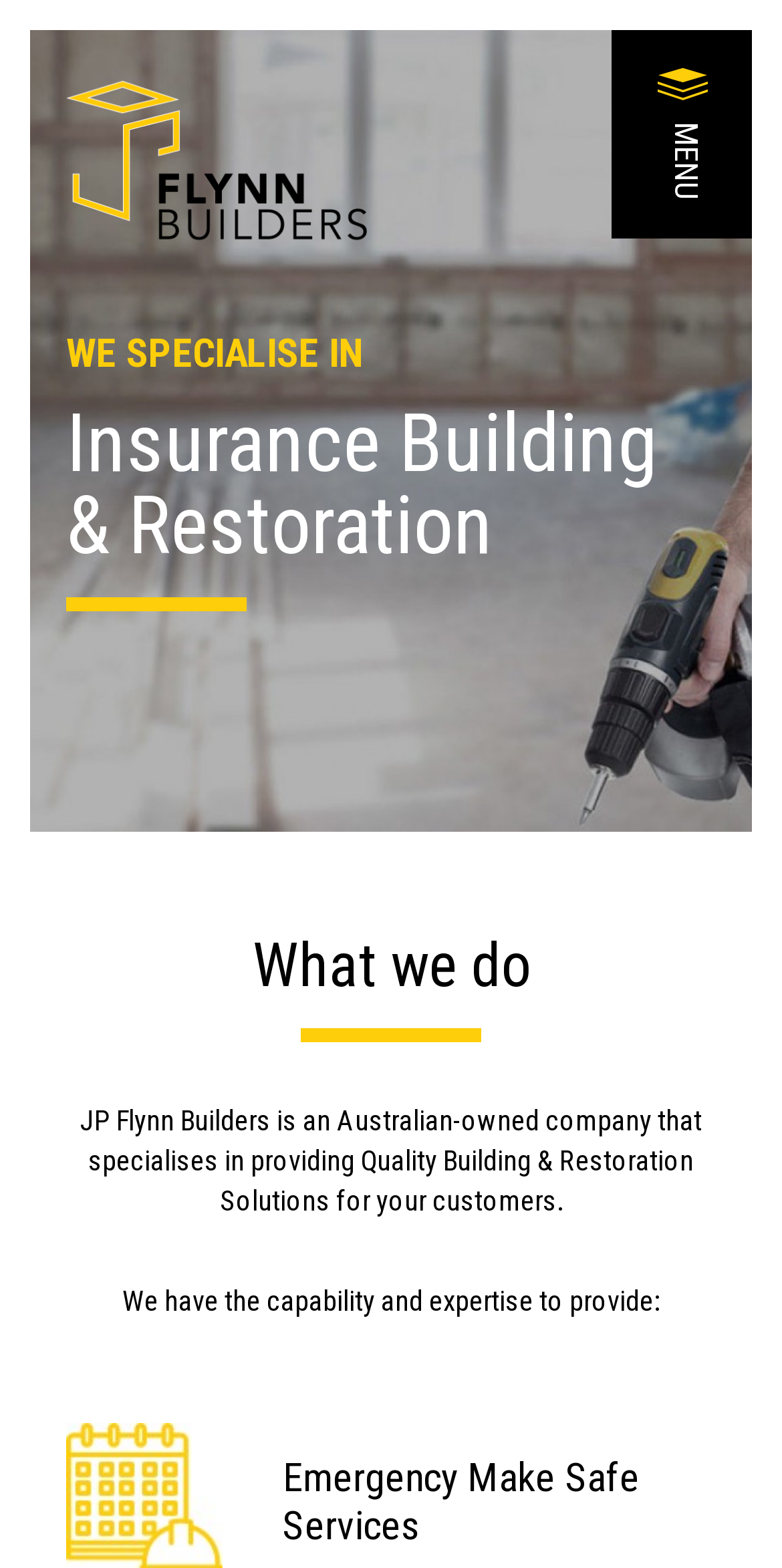Reply to the question with a brief word or phrase: What is the tone of the webpage?

Professional